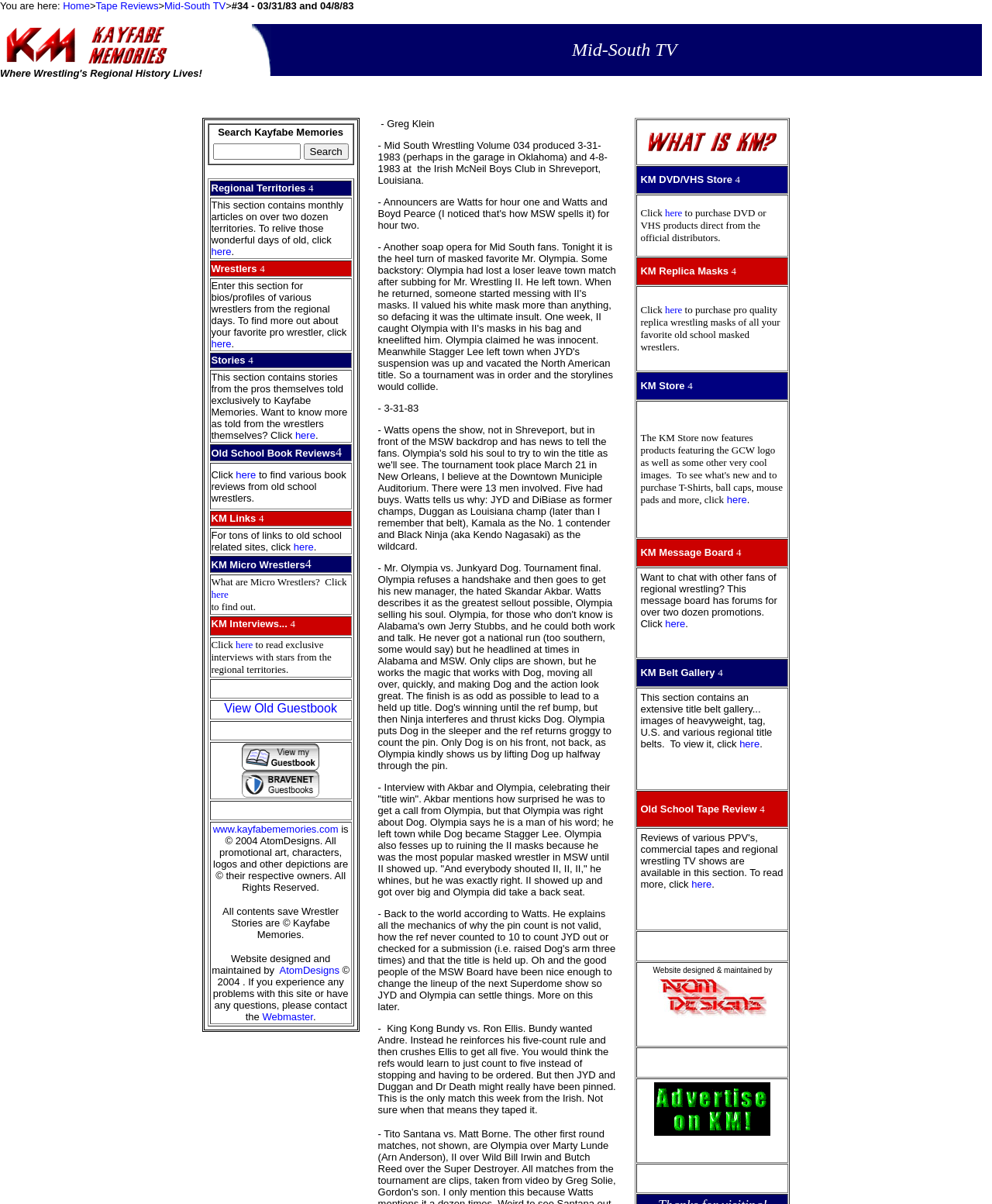Explain in detail what is displayed on the webpage.

This webpage is about Mid-South TV #34, a wrestling-related website. At the top, there is a navigation bar with links to "Home", "Tape Reviews", and "Mid-South TV". Below the navigation bar, there is a table with two columns. The left column contains an image and a heading that reads "Where Wrestling's Regional History Lives!". The right column has a subheading "Mid-South TV" and a table with a single row and column.

Below this table, there is another table with a search function. The search bar is accompanied by a button and an image. Below the search function, there is a table with multiple rows, each containing a heading and a brief description. The headings include "Regional Territories", "Wrestlers", "Stories", "Old School Book Reviews", "KM Links", "KM Micro Wrestlers", and "KM Interviews". Each heading has a brief description and a link to more information.

The overall layout of the webpage is organized, with clear headings and concise text. The use of tables and columns helps to structure the content and make it easy to navigate. There are several images scattered throughout the webpage, but they do not overwhelm the content.